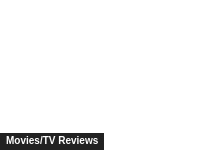Use a single word or phrase to answer this question: 
What is the design aesthetic of the banner?

Sleek and modern